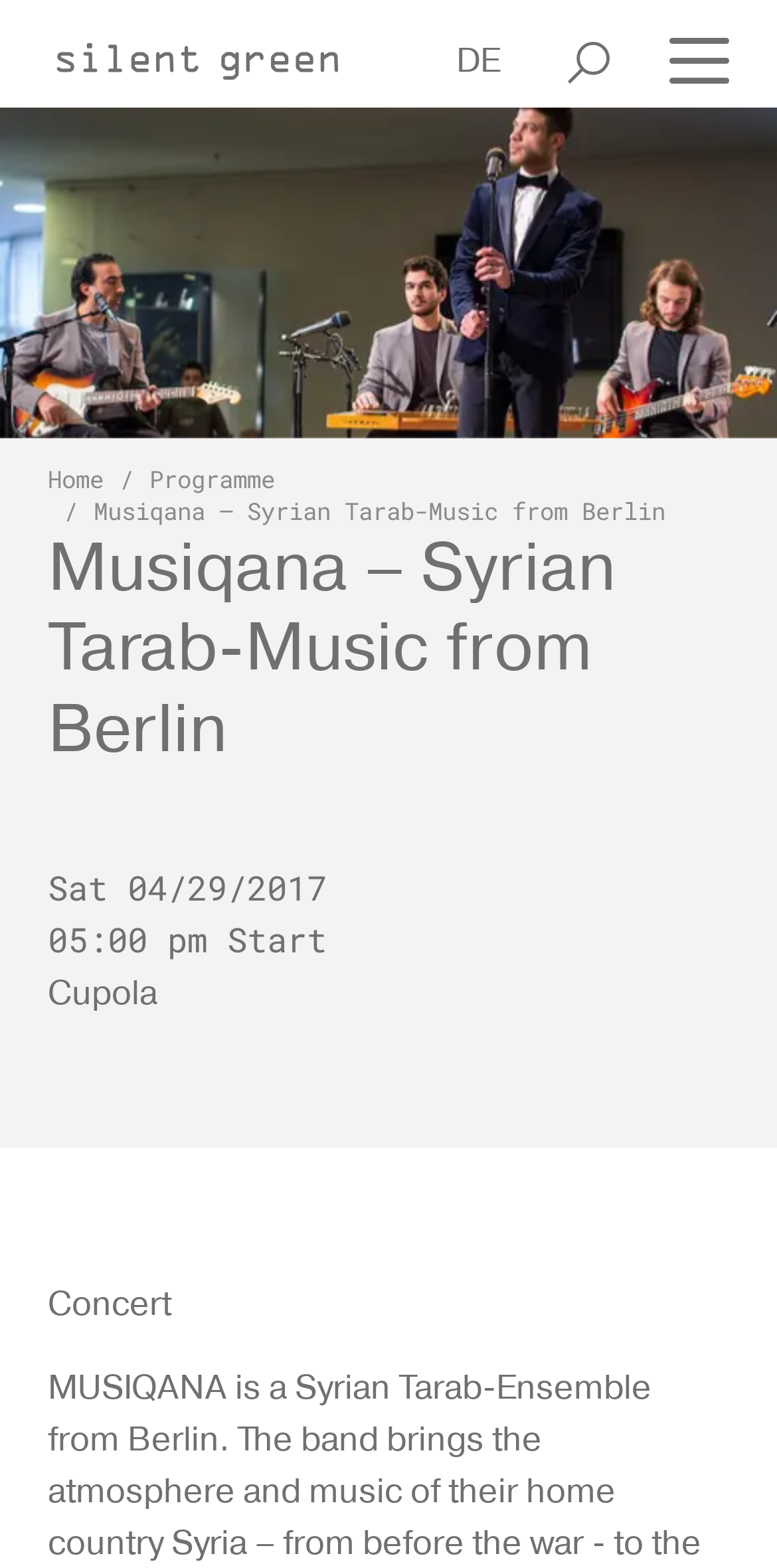Indicate the bounding box coordinates of the clickable region to achieve the following instruction: "go to home page."

[0.062, 0.295, 0.133, 0.315]